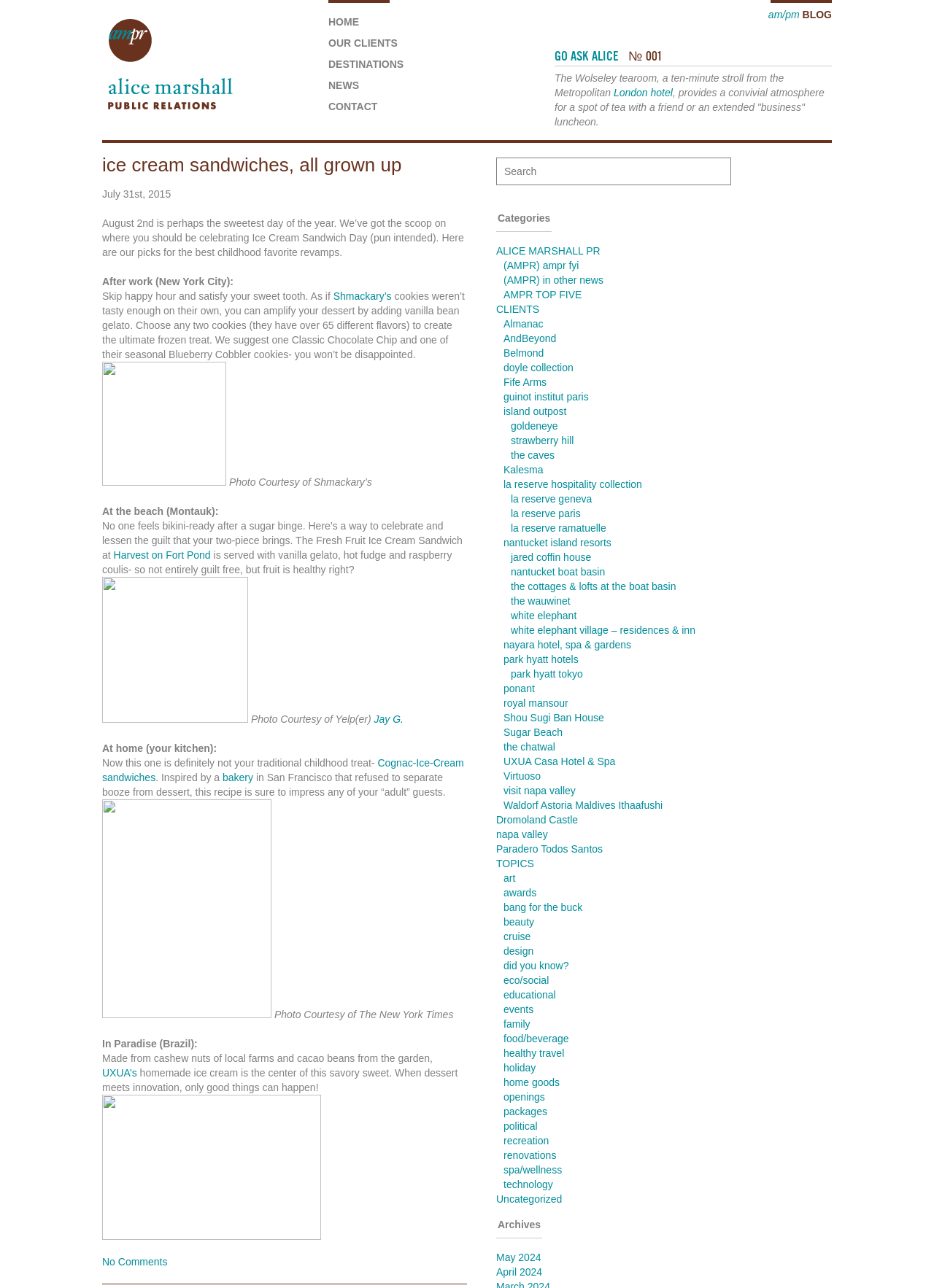Please determine the bounding box coordinates, formatted as (top-left x, top-left y, bottom-right x, bottom-right y), with all values as floating point numbers between 0 and 1. Identify the bounding box of the region described as: Fife Arms

[0.539, 0.292, 0.585, 0.301]